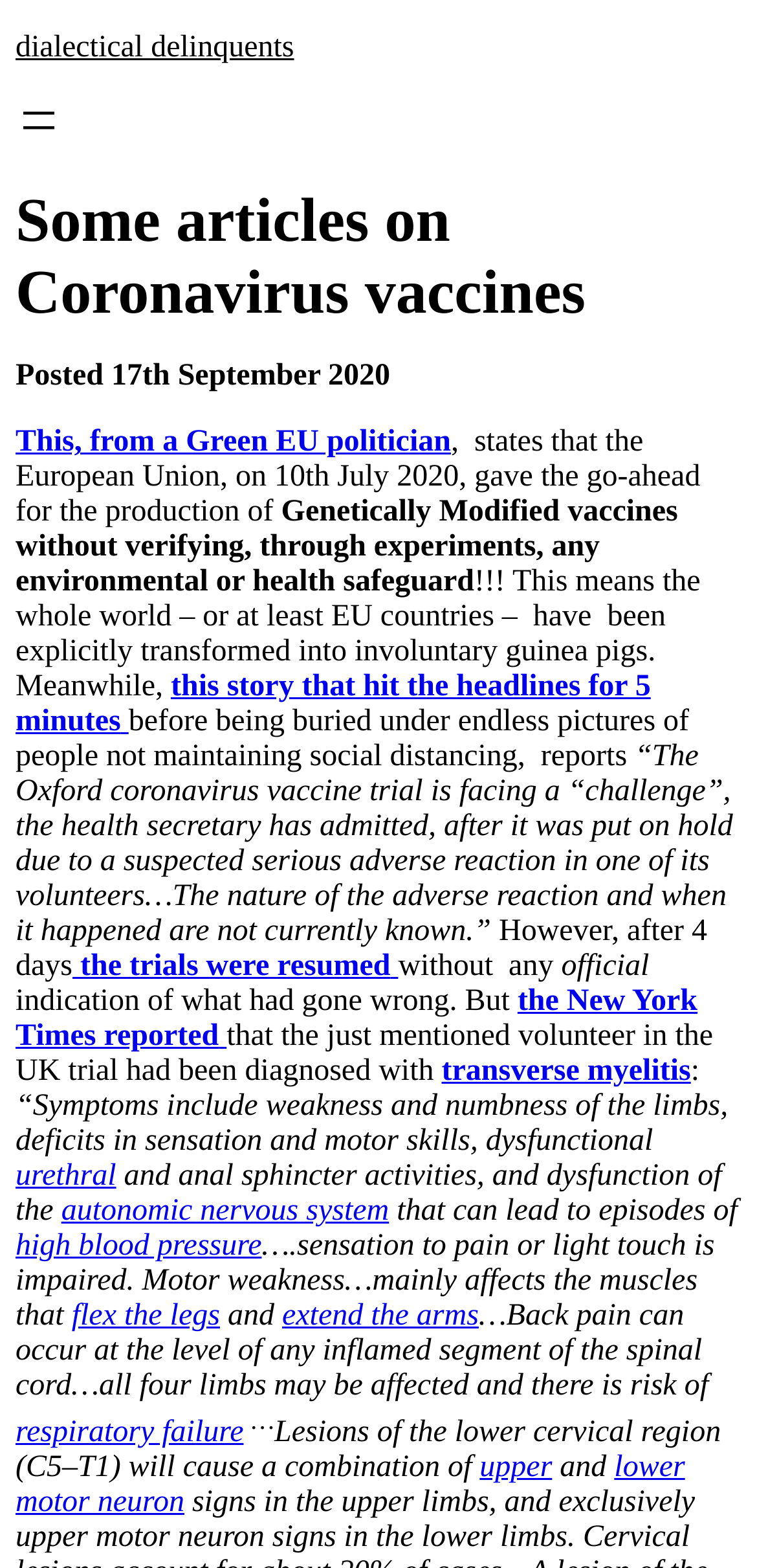Given the description of the UI element: "the trials were resumed", predict the bounding box coordinates in the form of [left, top, right, bottom], with each value being a float between 0 and 1.

[0.096, 0.606, 0.526, 0.627]